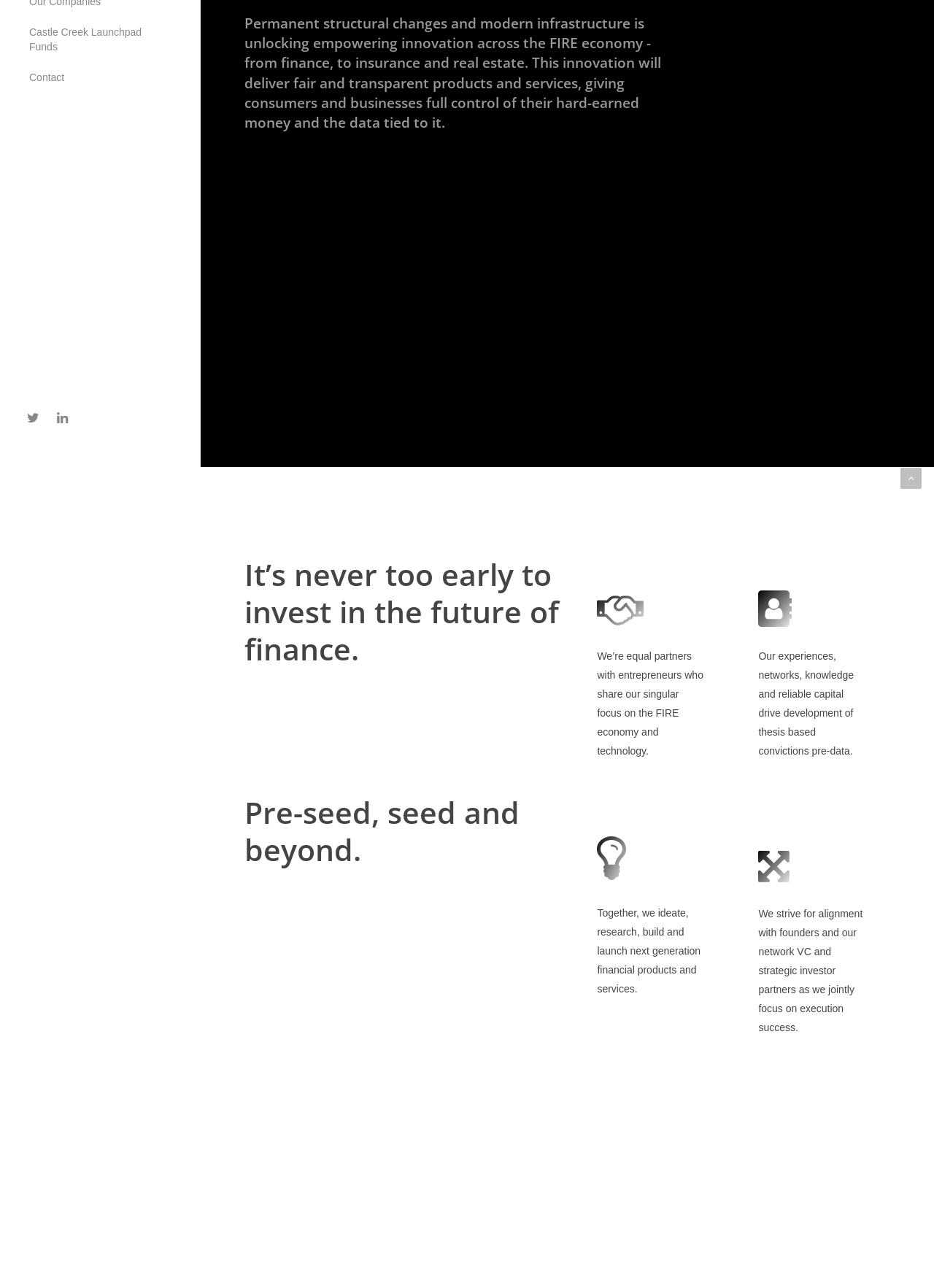Extract the bounding box coordinates for the UI element described as: "parent_node: Home".

[0.964, 0.363, 0.987, 0.38]